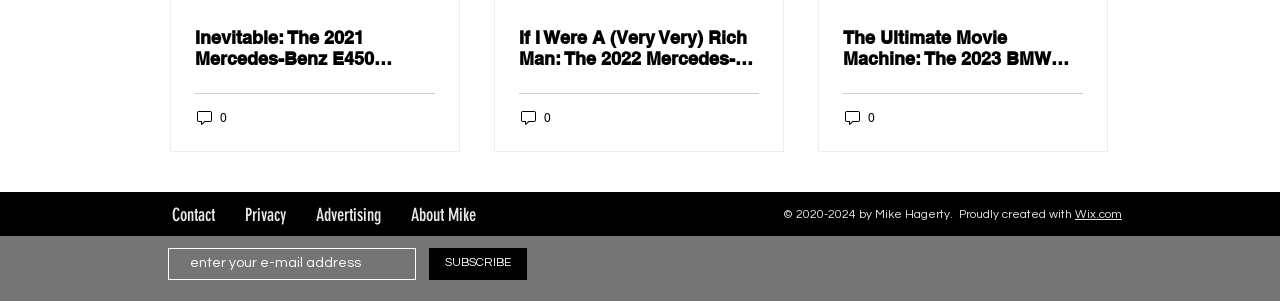How many comments does the second article have?
Look at the screenshot and respond with one word or a short phrase.

0